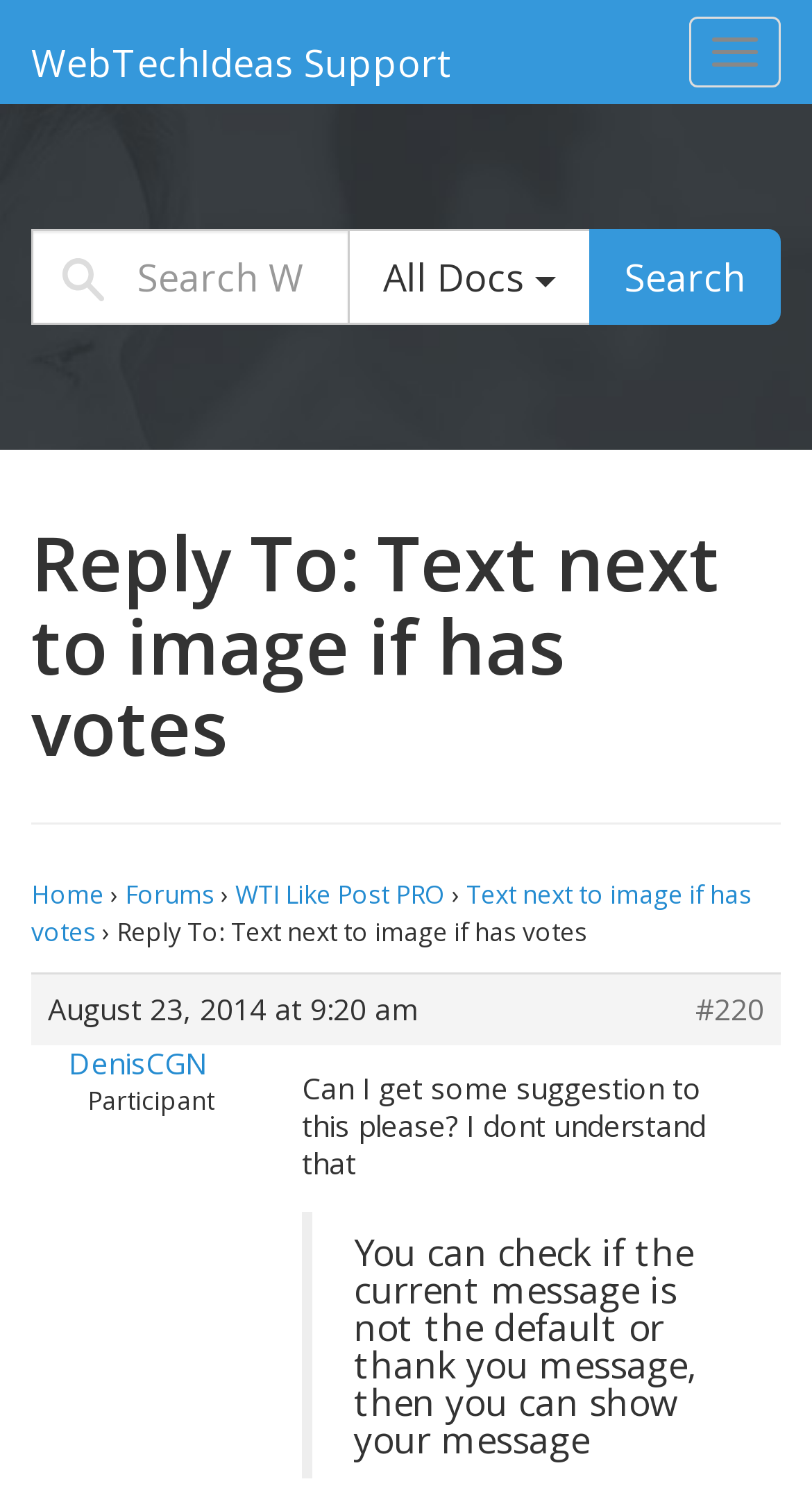What is the main heading of this webpage? Please extract and provide it.

Reply To: Text next to image if has votes